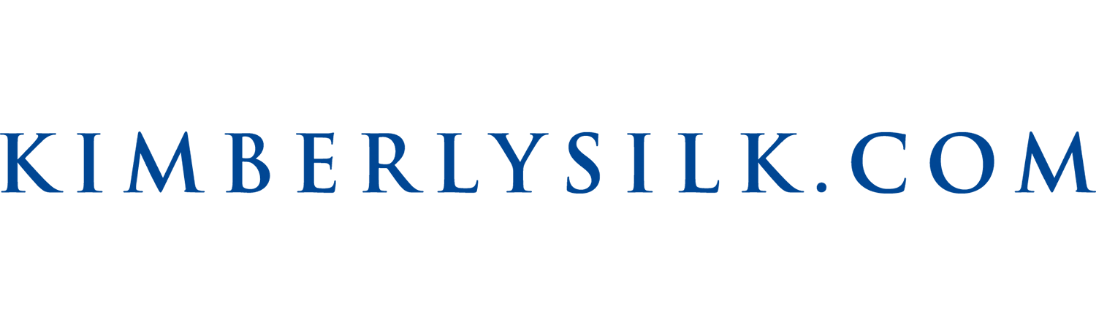Generate a detailed caption that encompasses all aspects of the image.

The image features the text "KIMBERLYSILK.COM," prominently displayed in a bold blue font. This logo represents the online presence of a website associated with Kimberly Silk, likely focused on topics related to entrepreneurship, motivation, and personal development, as suggested by the surrounding content discussing the Go-Getter Theory. The clean and simple design of the logo underscores a professional aesthetic, inviting visitors to explore the insights and resources offered on the site.